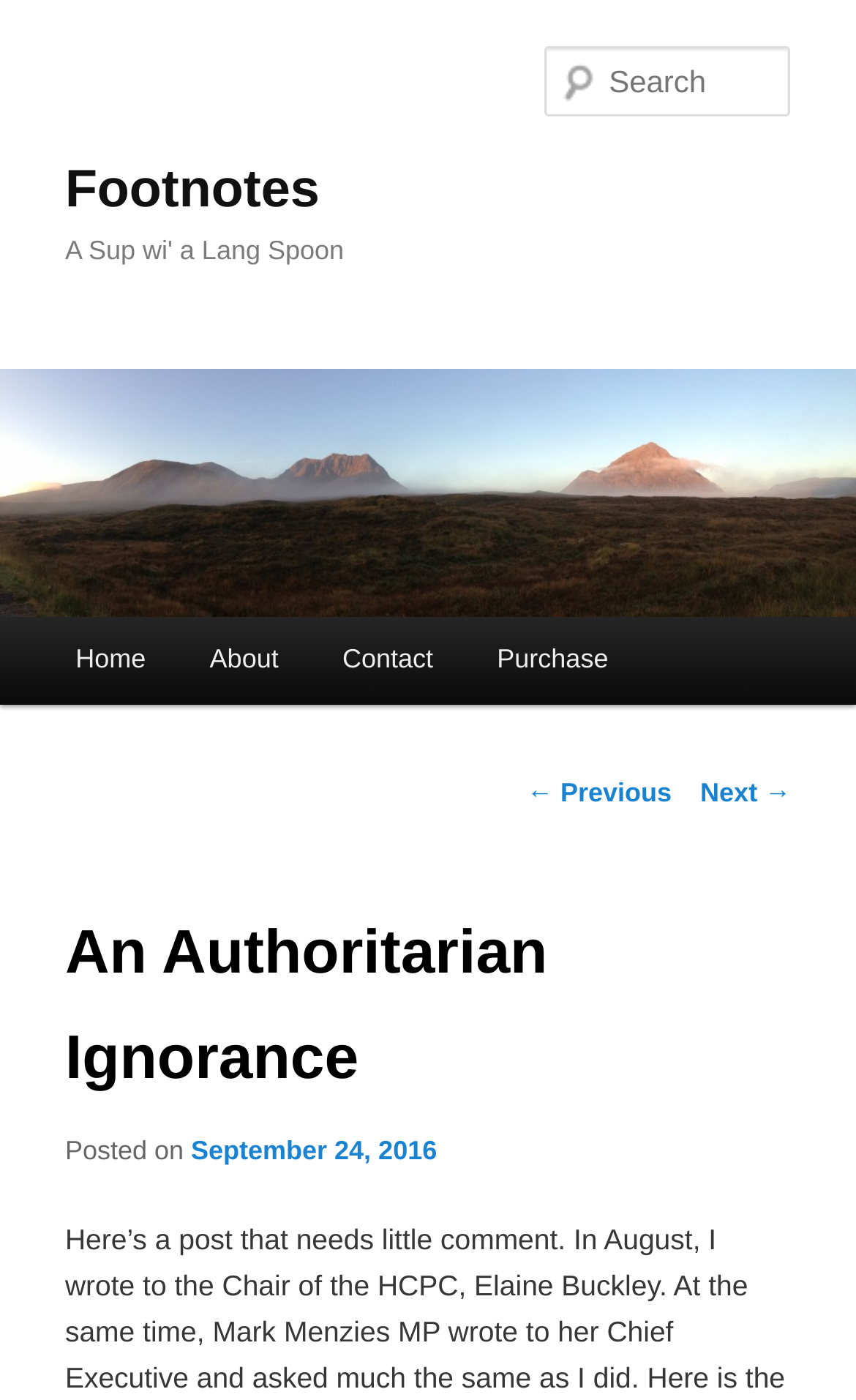Provide a thorough summary of the webpage.

The webpage is titled "An Authoritarian Ignorance | Footnotes" and has a prominent heading "Footnotes" at the top, which is also a link. Below the title, there is another heading "A Sup wi' a Lang Spoon". 

On the top-right side, there is a search box labeled "Search". 

The main menu is located below the title, with links to "Skip to primary content" and "Skip to secondary content". The main menu also includes links to "Home", "About", "Contact", and "Purchase", which are arranged horizontally.

The main content of the webpage is divided into sections. There is a section with a heading "Post navigation" that contains links to "← Previous" and "Next →". 

Below the post navigation section, there is a header with a heading "An Authoritarian Ignorance". This section also includes a static text "Posted on" followed by a link to the date "September 24, 2016", which is also marked as a time element.